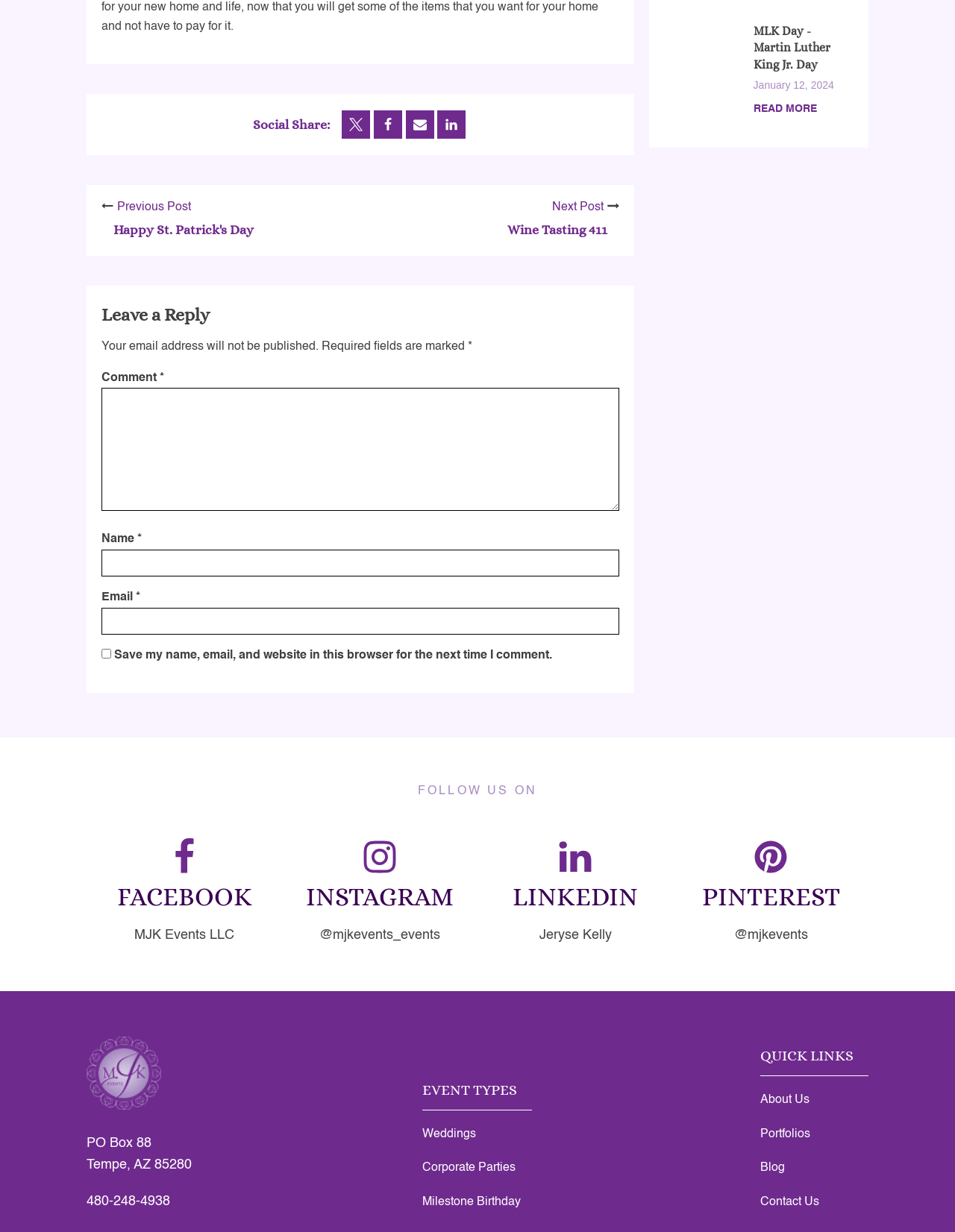Find the bounding box coordinates for the element that must be clicked to complete the instruction: "Leave a comment". The coordinates should be four float numbers between 0 and 1, indicated as [left, top, right, bottom].

[0.106, 0.315, 0.648, 0.415]